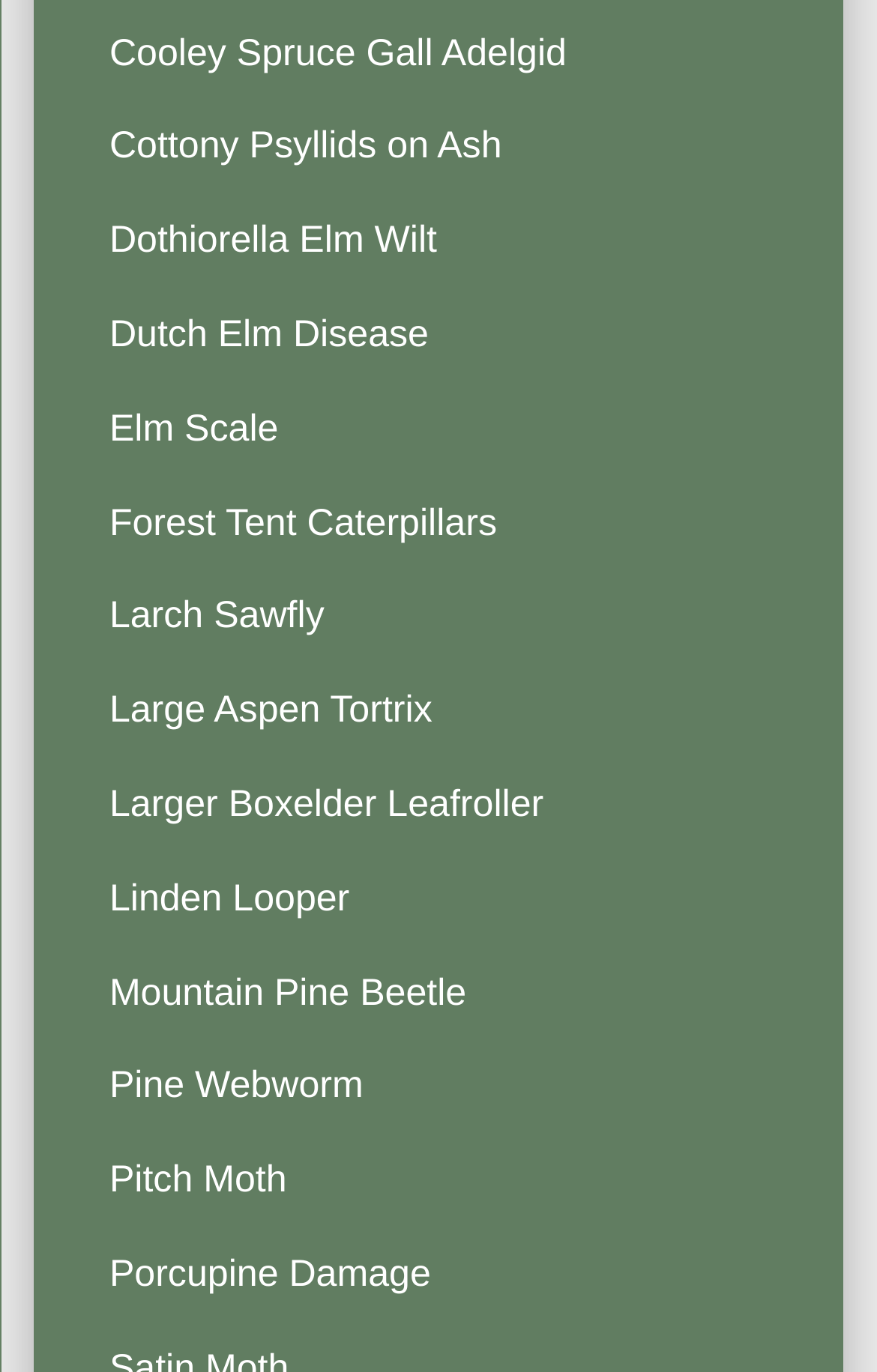Identify the bounding box coordinates for the element that needs to be clicked to fulfill this instruction: "Toggle navigation". Provide the coordinates in the format of four float numbers between 0 and 1: [left, top, right, bottom].

None